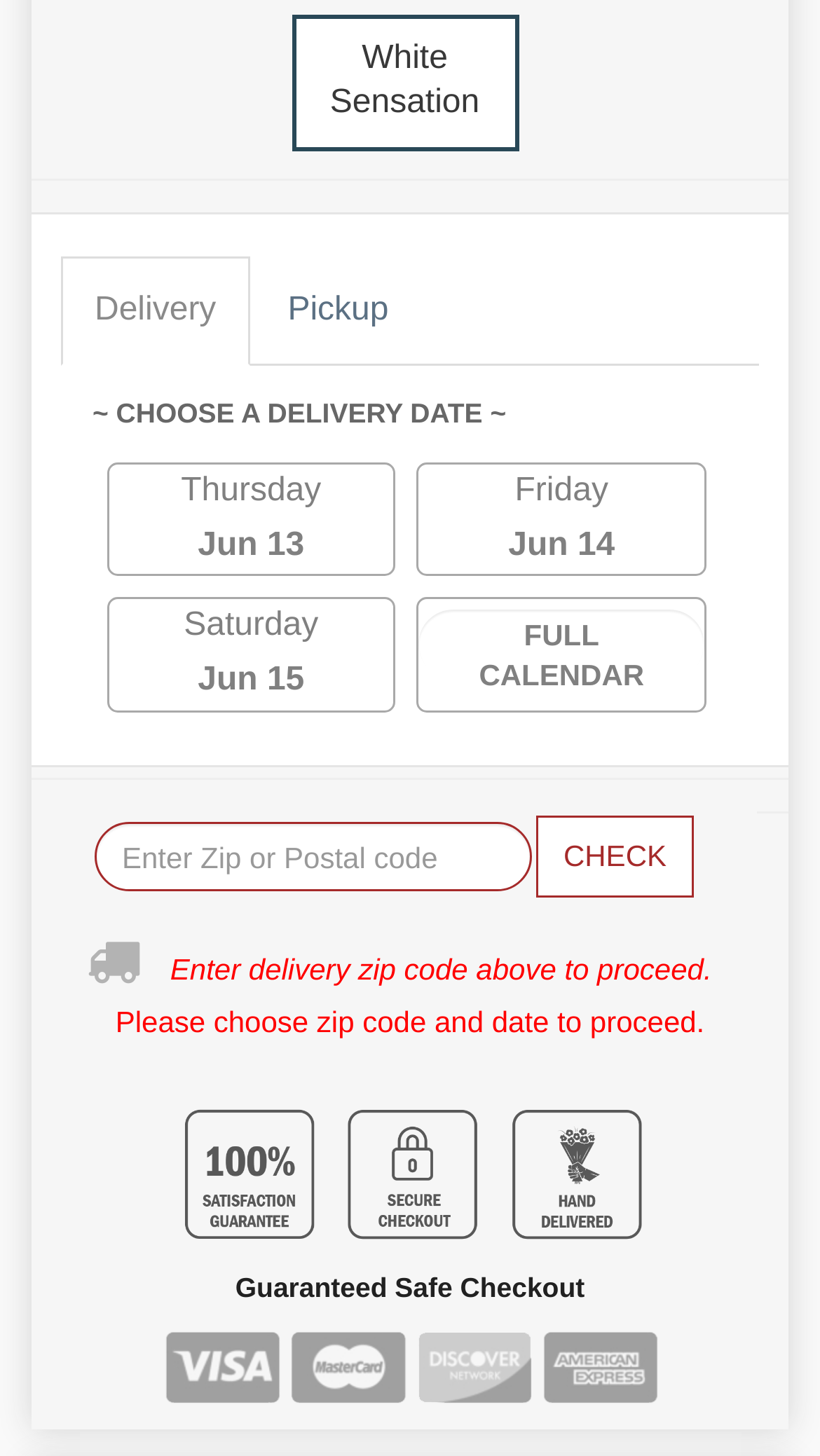What is the purpose of the textbox above the 'Submit zip code to get delivery info' button?
Respond to the question with a well-detailed and thorough answer.

I inferred the purpose of the textbox by looking at its position above the 'Submit zip code to get delivery info' button and the text 'Submit zip code to get availability and delivery cost' above it. This suggests that the textbox is for entering a zip code to get delivery information.